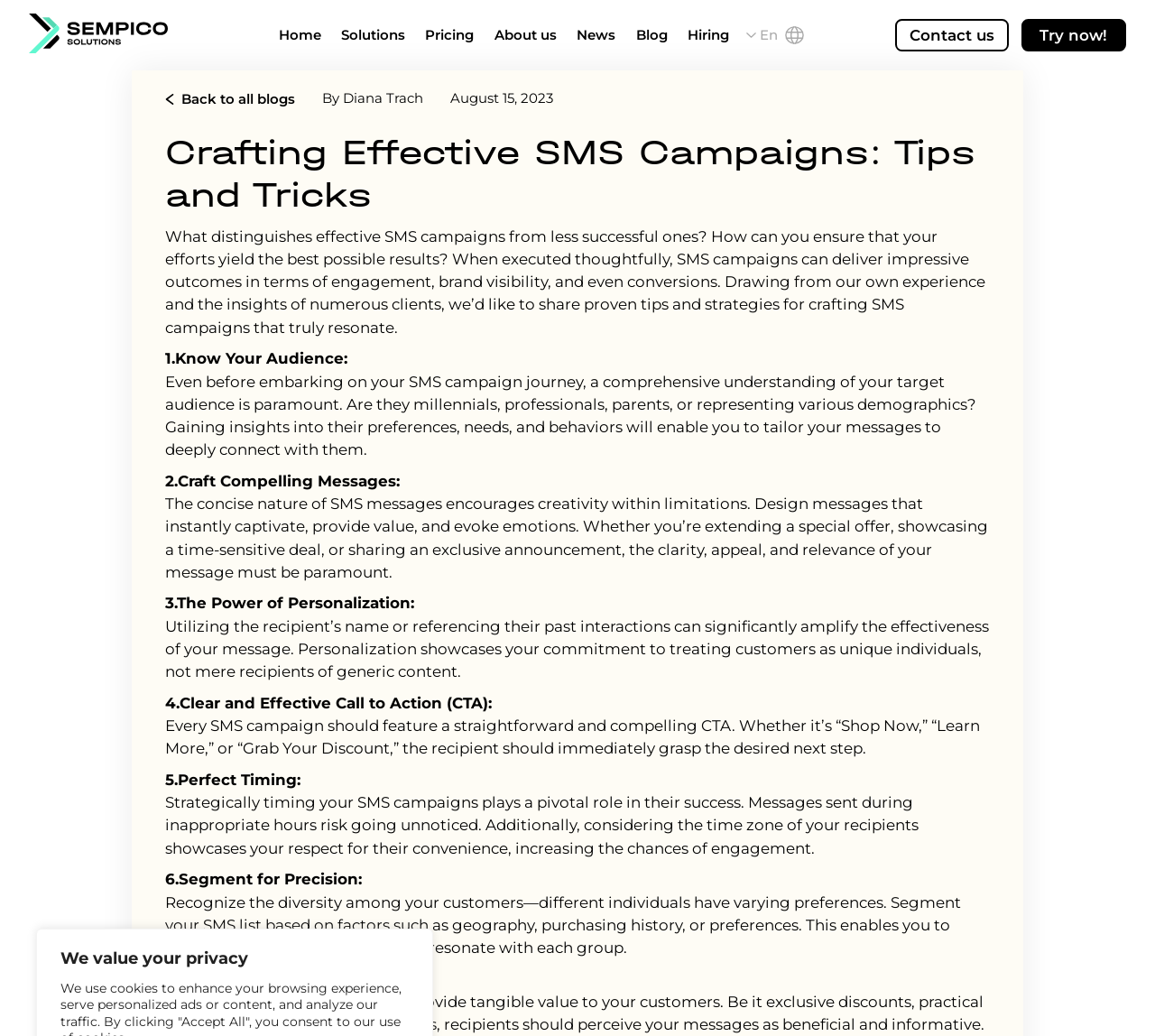Provide your answer to the question using just one word or phrase: What is the importance of personalization in SMS campaigns?

Showcases commitment to customers